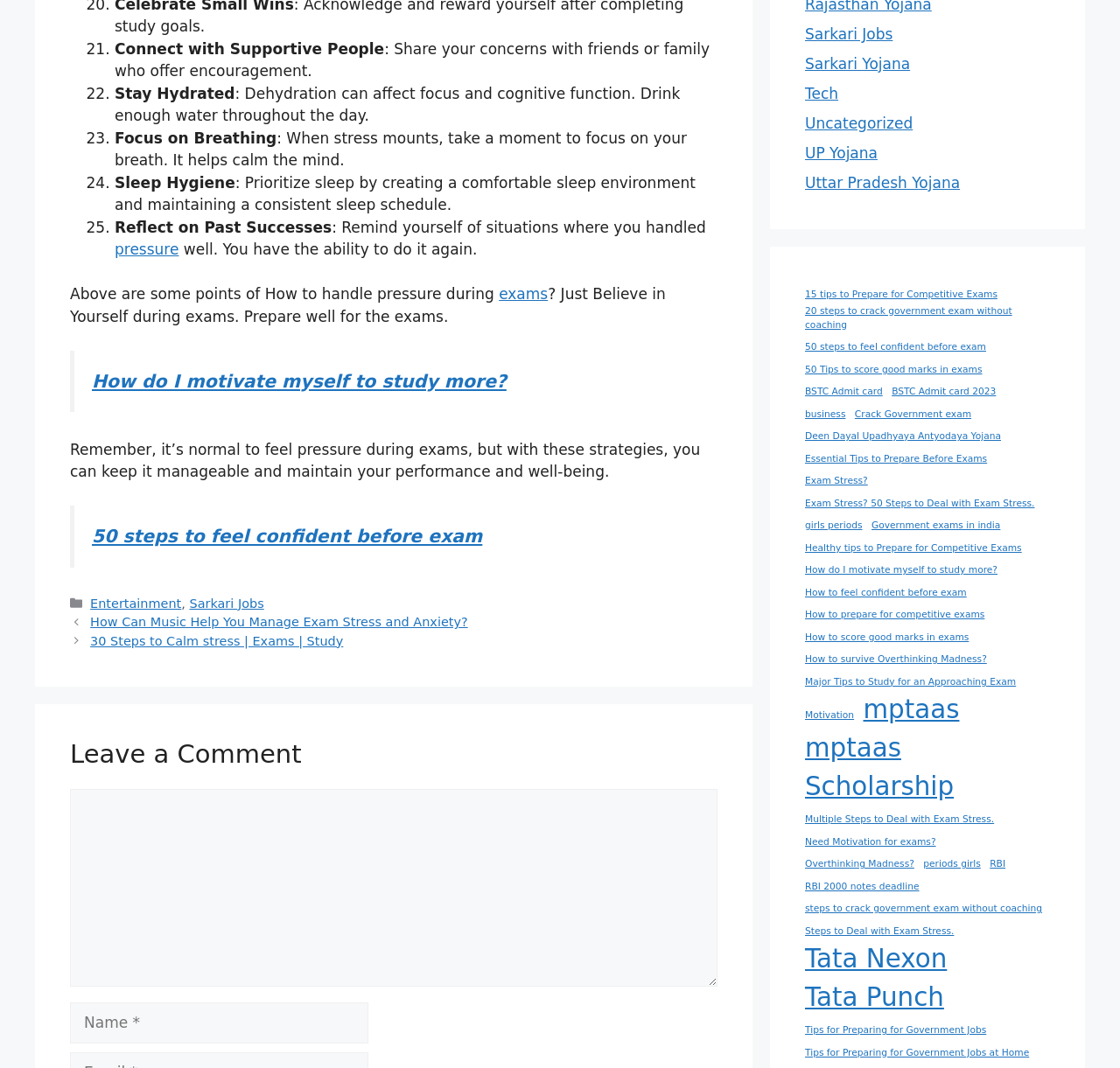Locate the bounding box coordinates of the area where you should click to accomplish the instruction: "Leave a comment".

[0.062, 0.692, 0.641, 0.723]